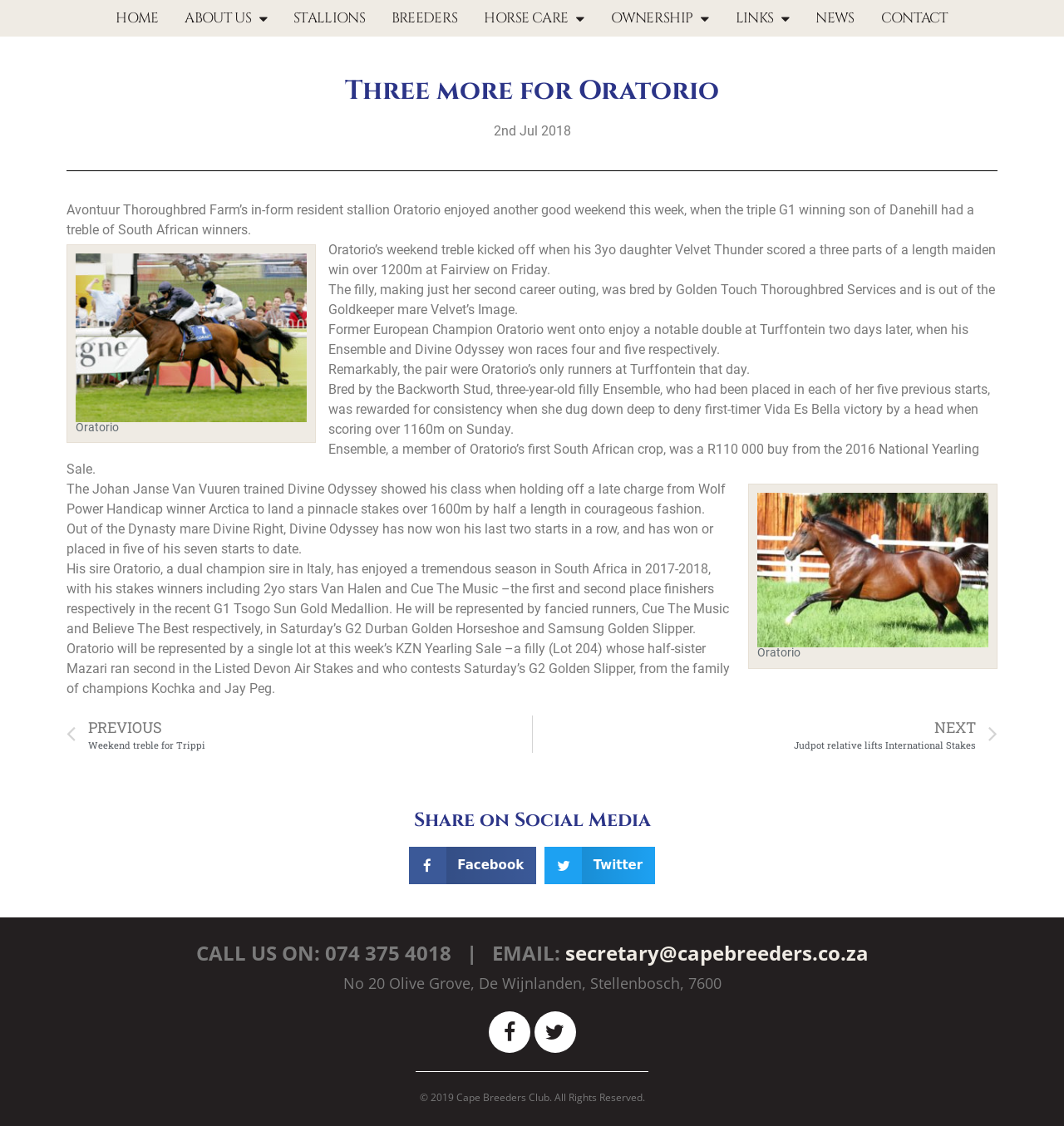Provide a thorough description of the webpage you see.

The webpage is about Avontuur Thoroughbred Farm's resident stallion Oratorio, who had a successful weekend with three South African winners. At the top of the page, there is a navigation menu with links to "HOME", "ABOUT US", "STALLIONS", "BREEDERS", "HORSE CARE", "OWNERSHIP", "LINKS", "NEWS", and "CONTACT". 

Below the navigation menu, there is a main section with a heading "Three more for Oratorio" and a date "2nd Jul 2018". The article discusses Oratorio's recent wins, including his 3-year-old daughter Velvet Thunder's maiden win and his notable double at Turffontein. There are two images on the page, one with a caption and another without. 

The article continues to discuss Oratorio's other wins, including Ensemble and Divine Odyssey, and provides details about their breeding and racing history. At the bottom of the page, there are links to "Prev PREVIOUS Weekend treble for Trippi" and "NEXT Judpot relative lifts International Stakes Next". 

There is also a section to share the article on social media, with buttons for Facebook and Twitter. The webpage ends with a footer section that includes contact information, social media links, and a copyright notice.